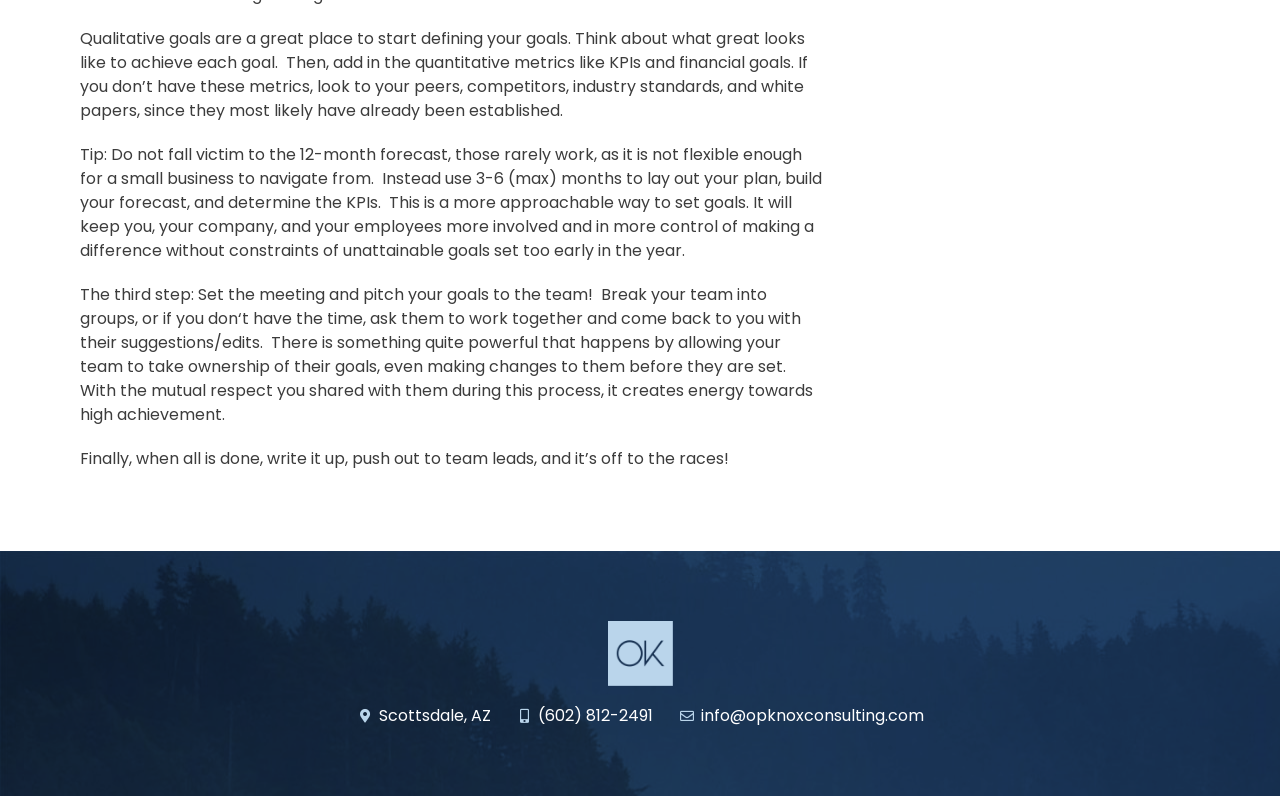What happens when you allow your team to take ownership of their goals?
Using the image, respond with a single word or phrase.

Creates energy towards high achievement